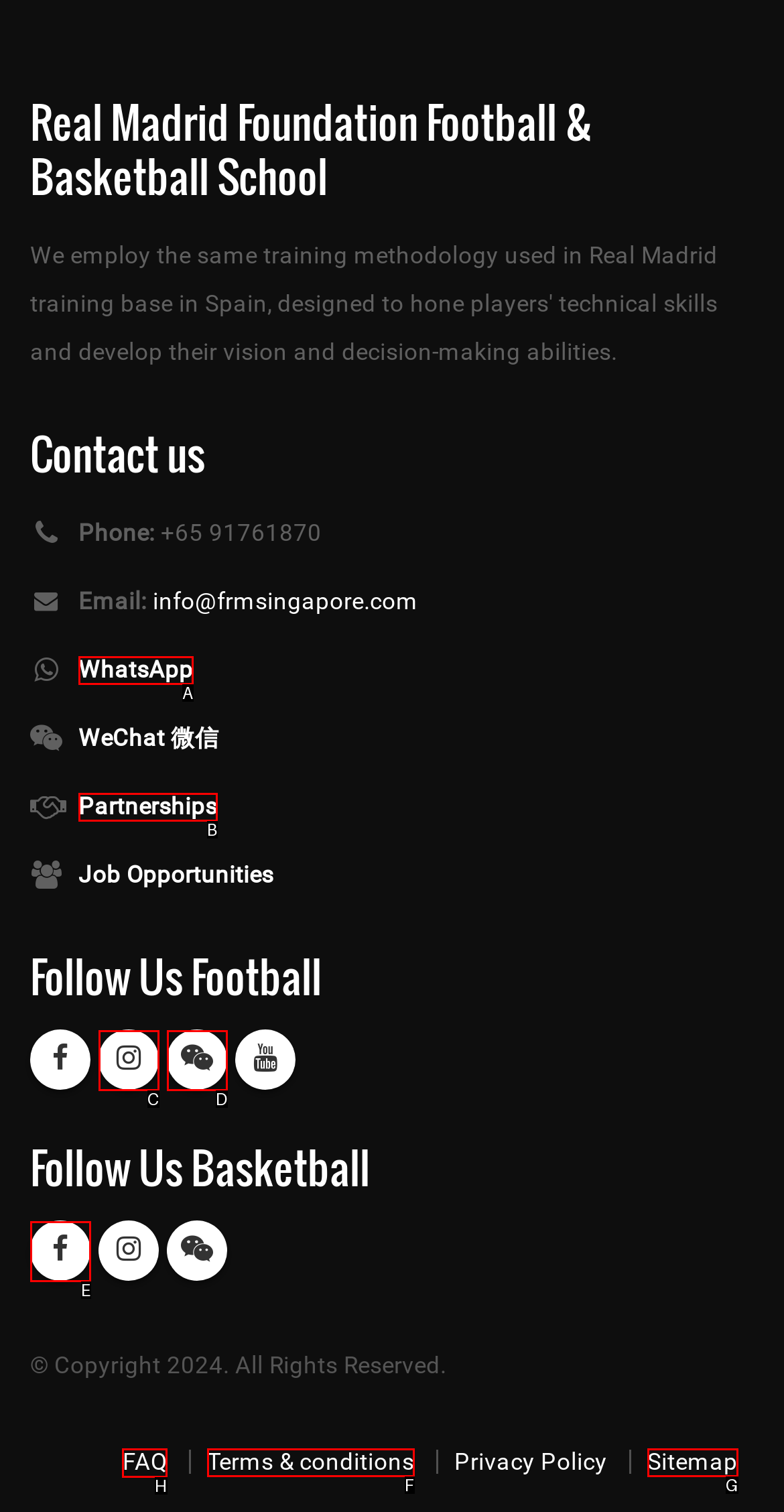Which letter corresponds to the correct option to complete the task: Check the FAQ?
Answer with the letter of the chosen UI element.

H